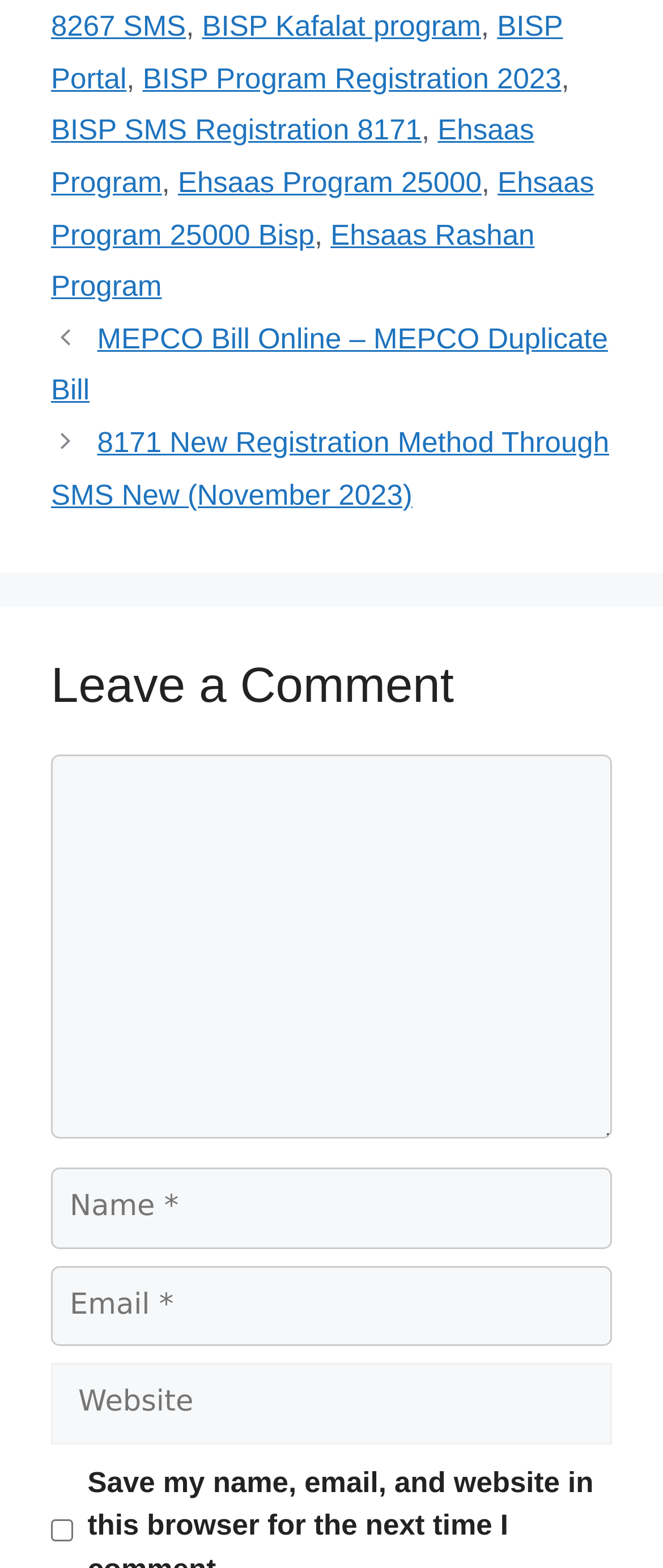How many links are there under the 'Posts' navigation? Based on the screenshot, please respond with a single word or phrase.

2